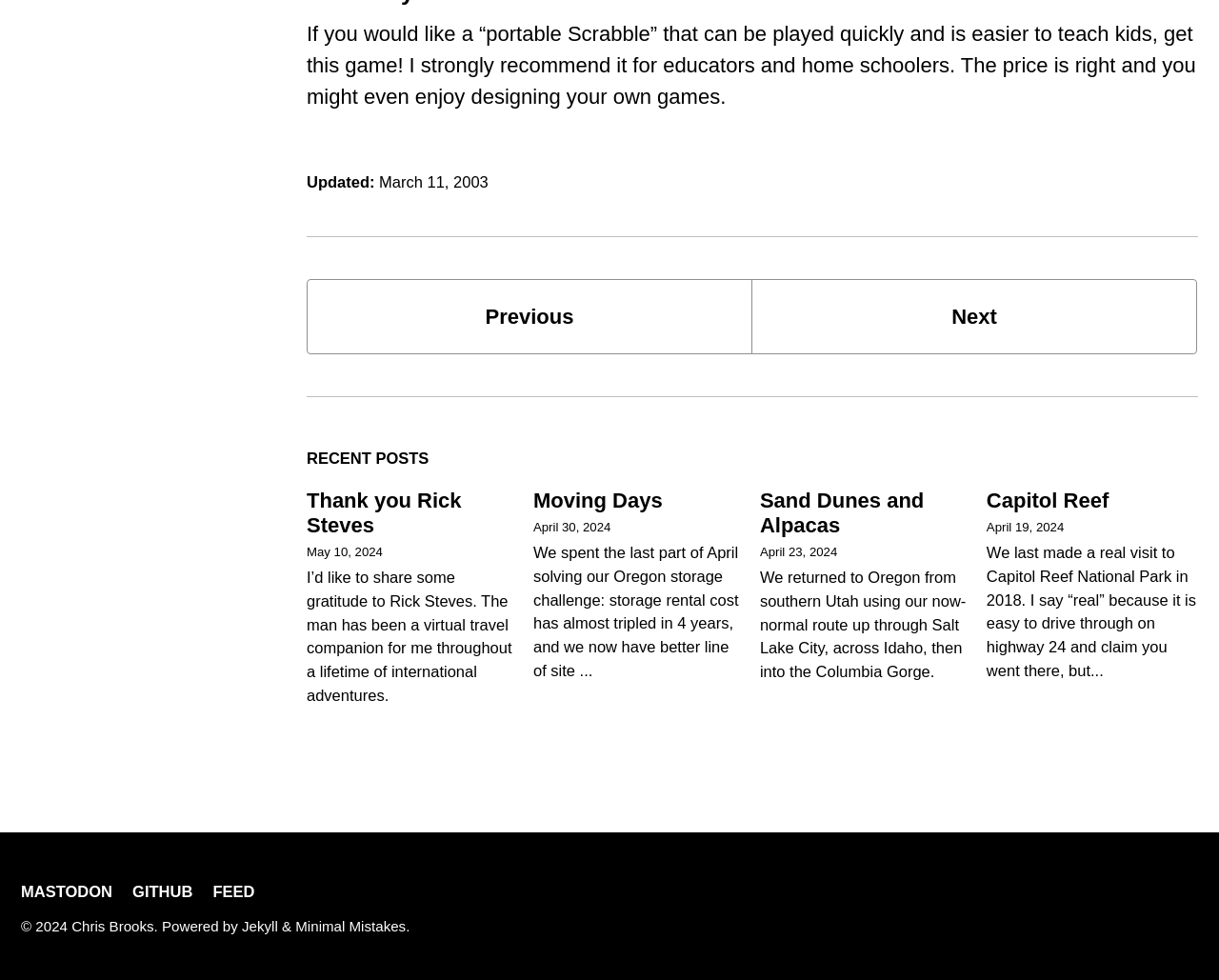What is the name of the platform that powers this webpage?
Please provide a comprehensive and detailed answer to the question.

I found the text 'Powered by' at the bottom of the webpage, followed by a link to 'Jekyll'. This suggests that Jekyll is the platform that powers this webpage.